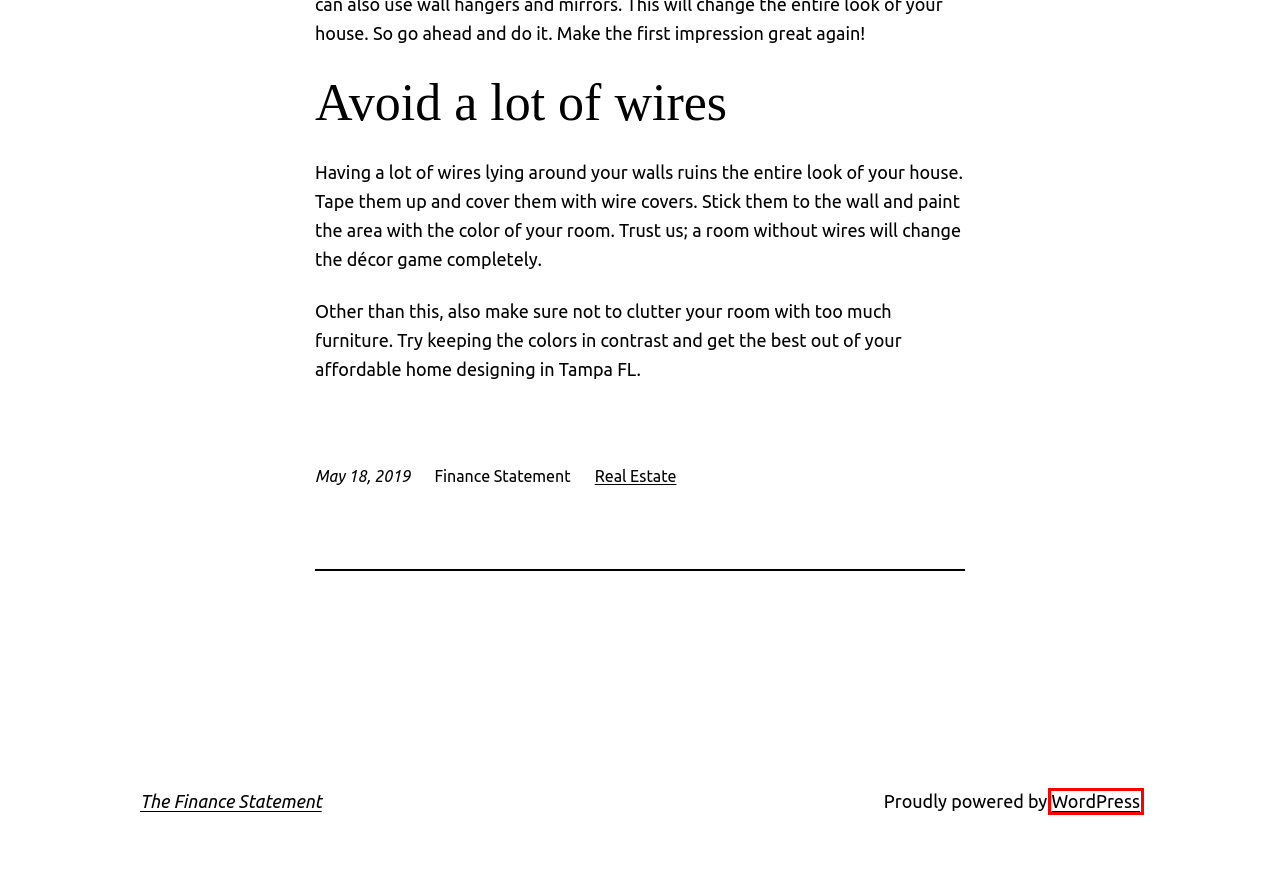You are provided with a screenshot of a webpage where a red rectangle bounding box surrounds an element. Choose the description that best matches the new webpage after clicking the element in the red bounding box. Here are the choices:
A. Contact Us - World Business News
B. Real Estate Archives - The Finance Statement
C. About - The Finance Statement
D. Submit Finance Guest Post | Write for our Finance Magazine | Finance Blog
E. Business & Financial News | Personal Finance | The Financial Statement
F. Privacy Policy - The Finance Statement
G. The Finance Statement - My WordPress Blog
H. Blog Tool, Publishing Platform, and CMS – WordPress.org

H